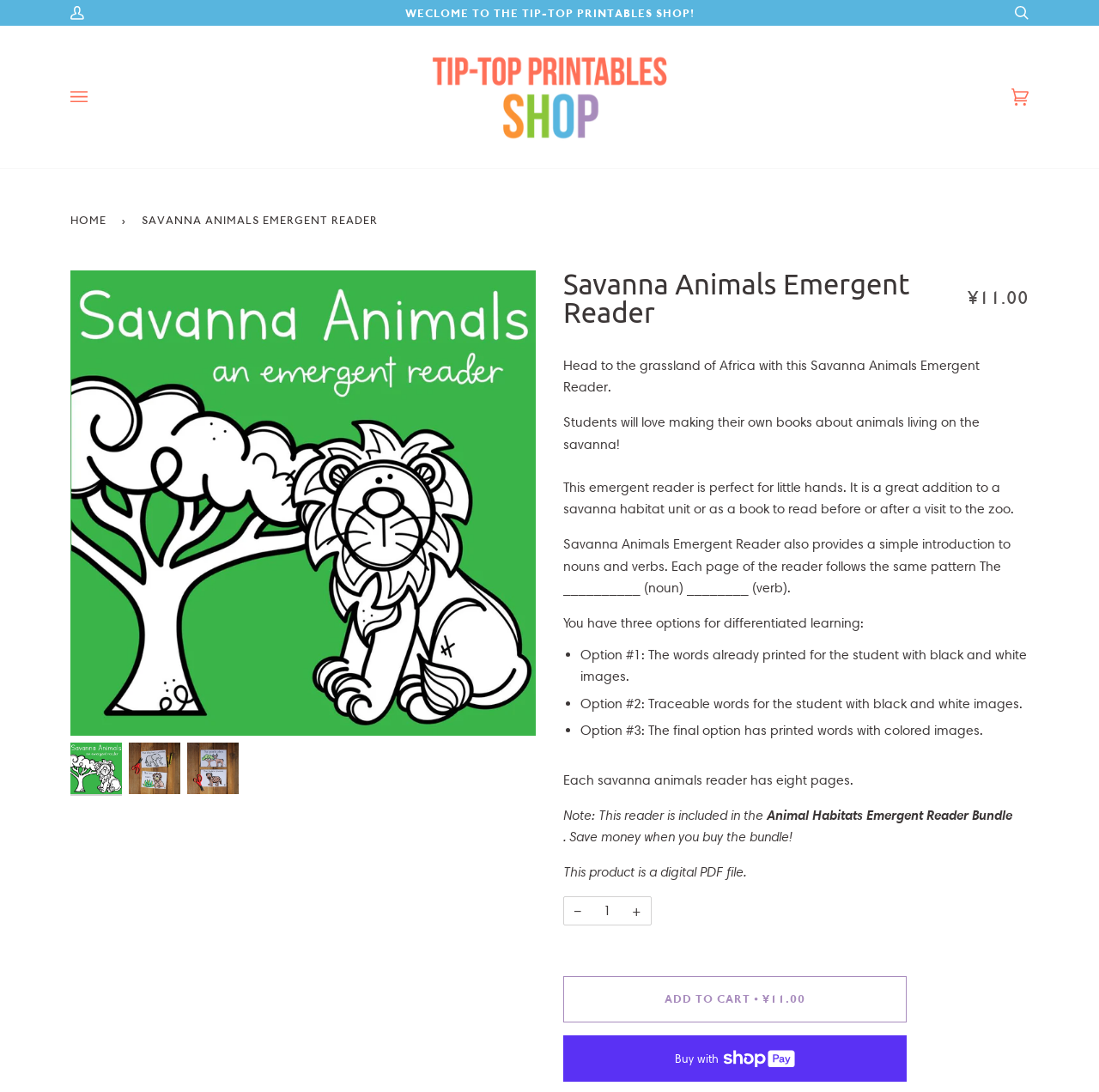Please answer the following question using a single word or phrase: 
What is the name of the product?

Savanna Animals Emergent Reader